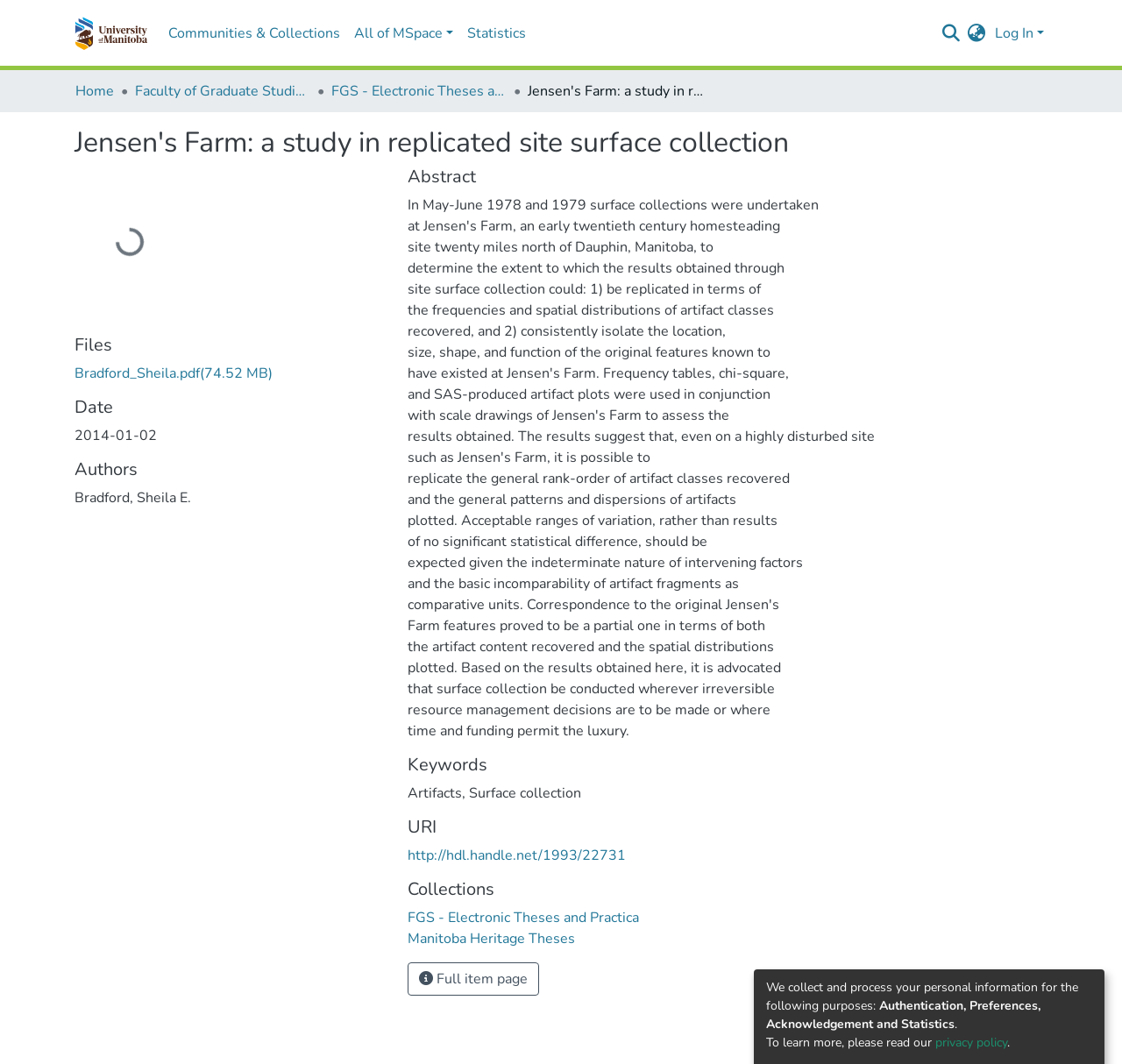Who is the author of the study?
Answer the question in a detailed and comprehensive manner.

The author of the study can be found in the 'Authors' section, which lists 'Bradford, Sheila E.' as the author.